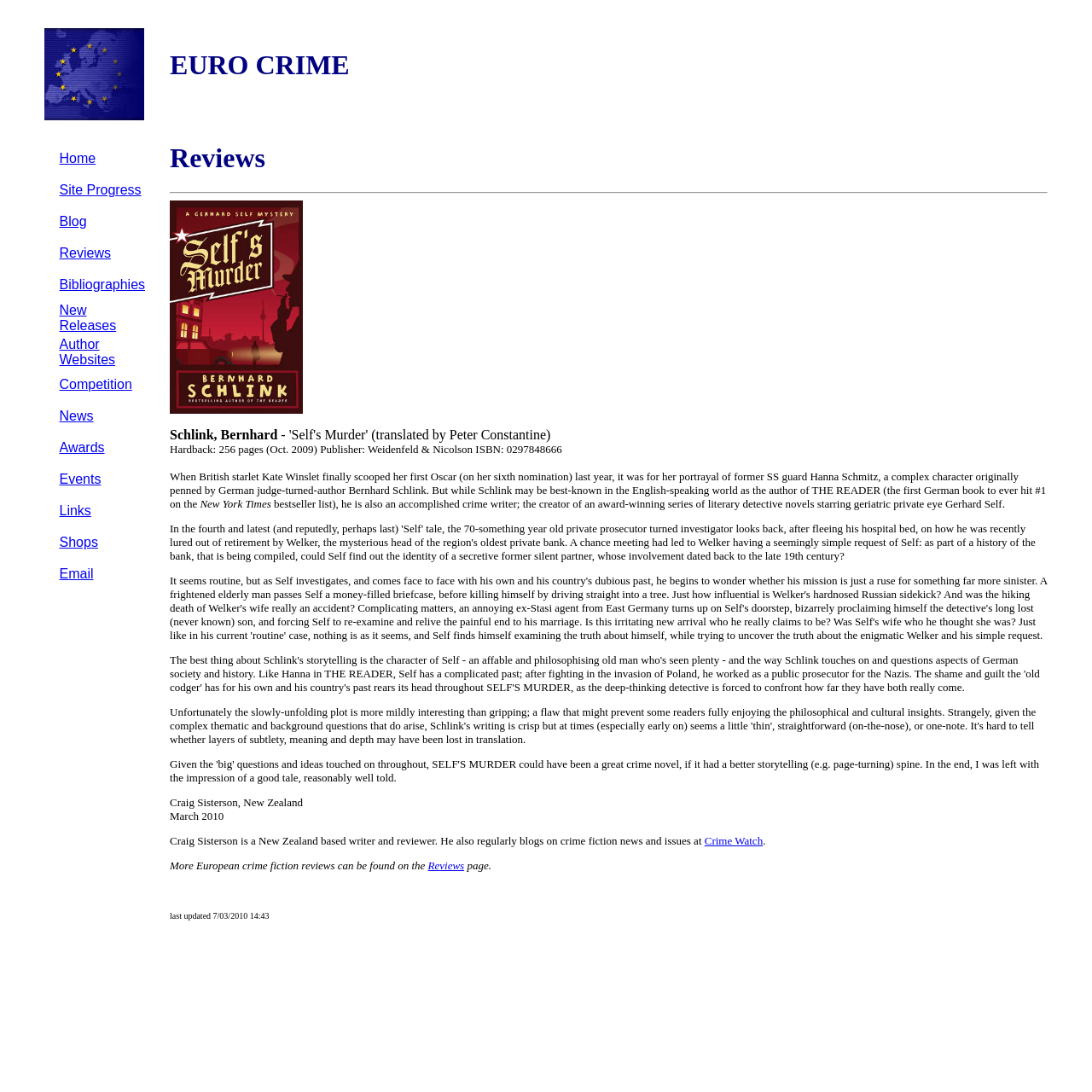Who is the author of the review?
From the details in the image, answer the question comprehensively.

The author of the review can be found at the end of the review text, where it says 'Craig Sisterson, New Zealand March 2010'.